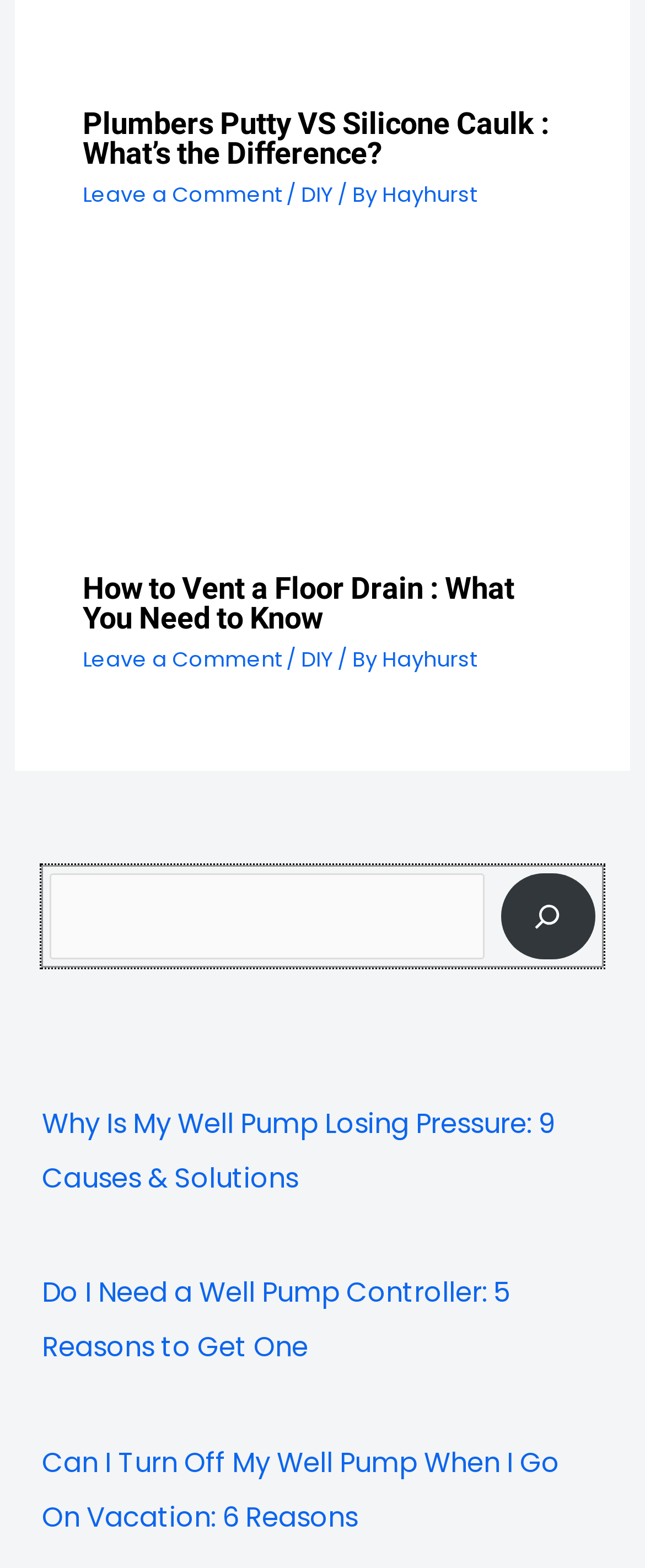How many search results are displayed on this webpage?
Refer to the image and provide a thorough answer to the question.

I counted the number of link elements in the complementary section [46] that are not part of the search box or button, which are [189], [191], and [193]. These links appear to be search results.